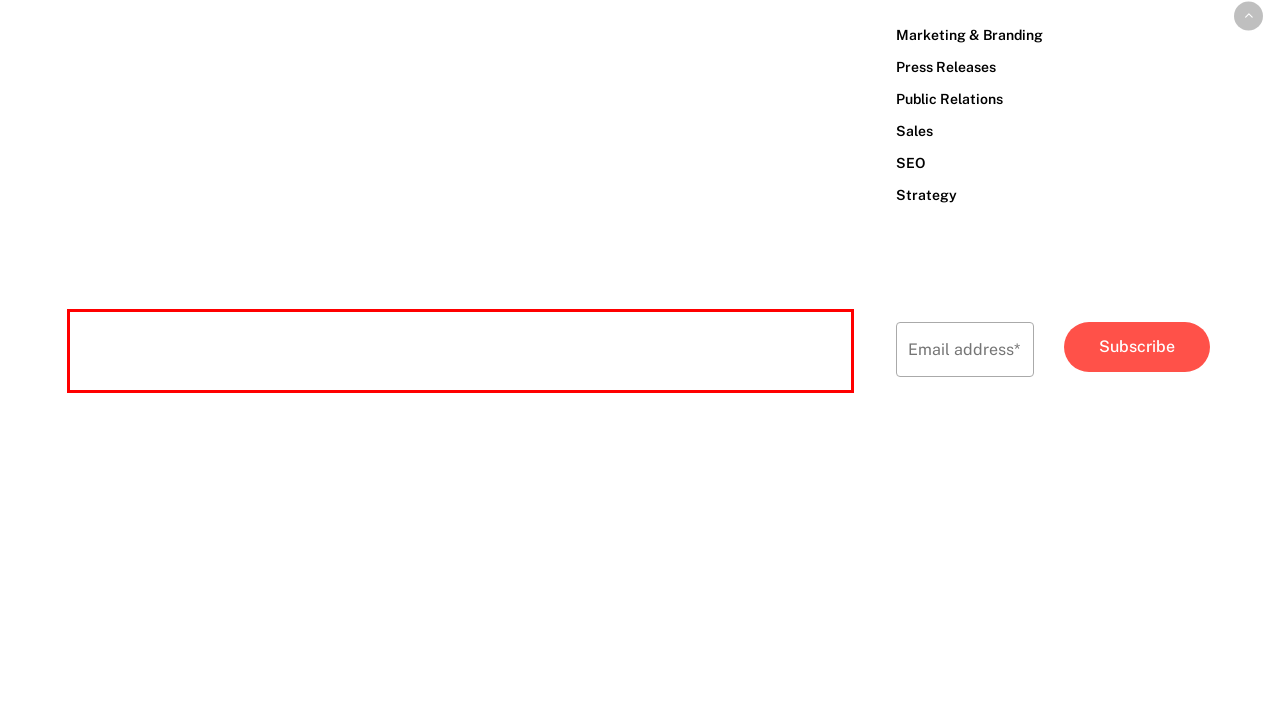Please identify and extract the text content from the UI element encased in a red bounding box on the provided webpage screenshot.

The concept is simple. Reality stars embrace fame. They actively pursue it. They foster it. They know that by having their names out there, the money will follow.